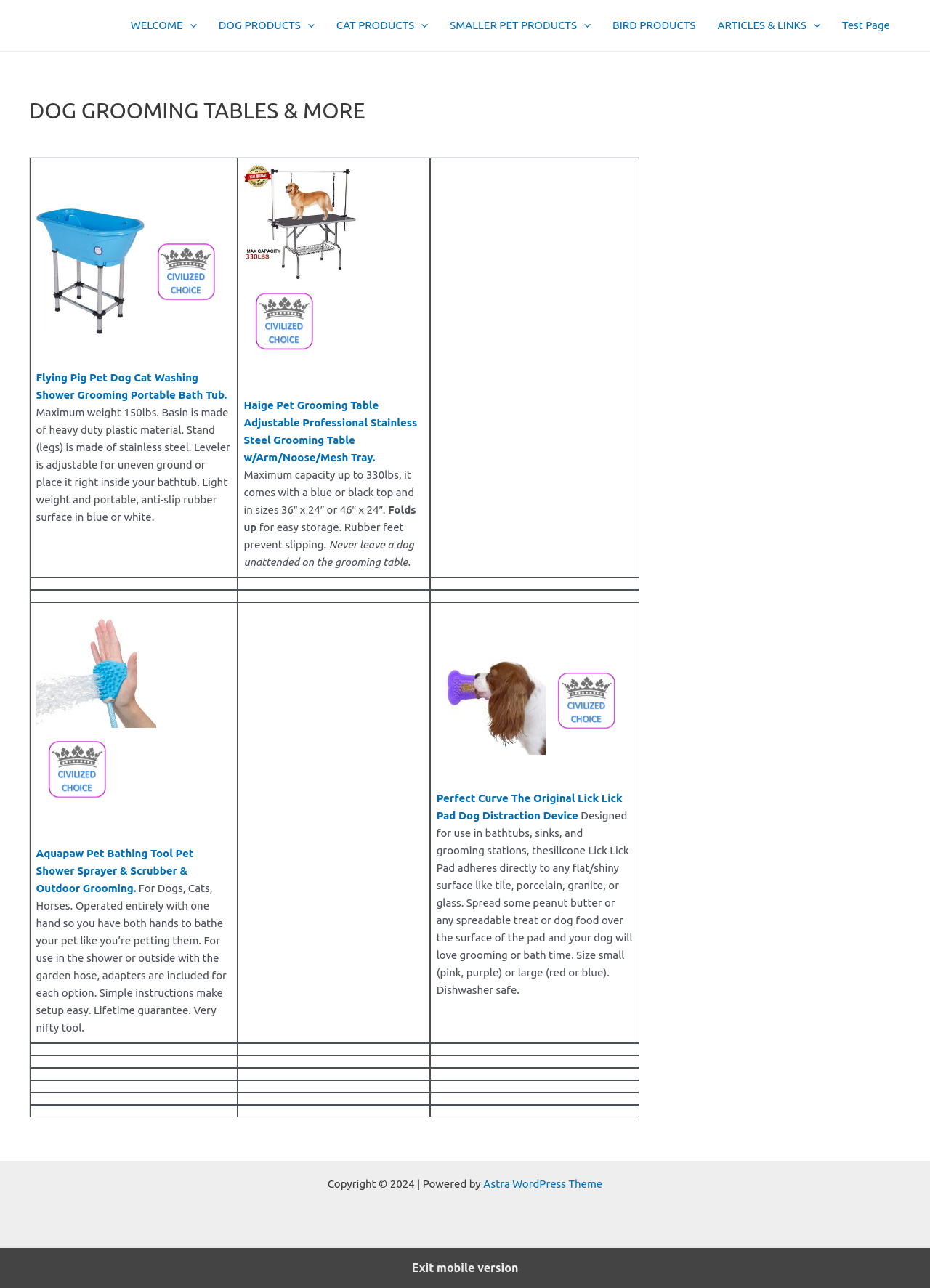Please locate the bounding box coordinates of the element that needs to be clicked to achieve the following instruction: "Click on the link Aquapaw Pet Bathing Tool Pet Shower Sprayer & Scrubber & Outdoor Grooming". The coordinates should be four float numbers between 0 and 1, i.e., [left, top, right, bottom].

[0.039, 0.658, 0.208, 0.694]